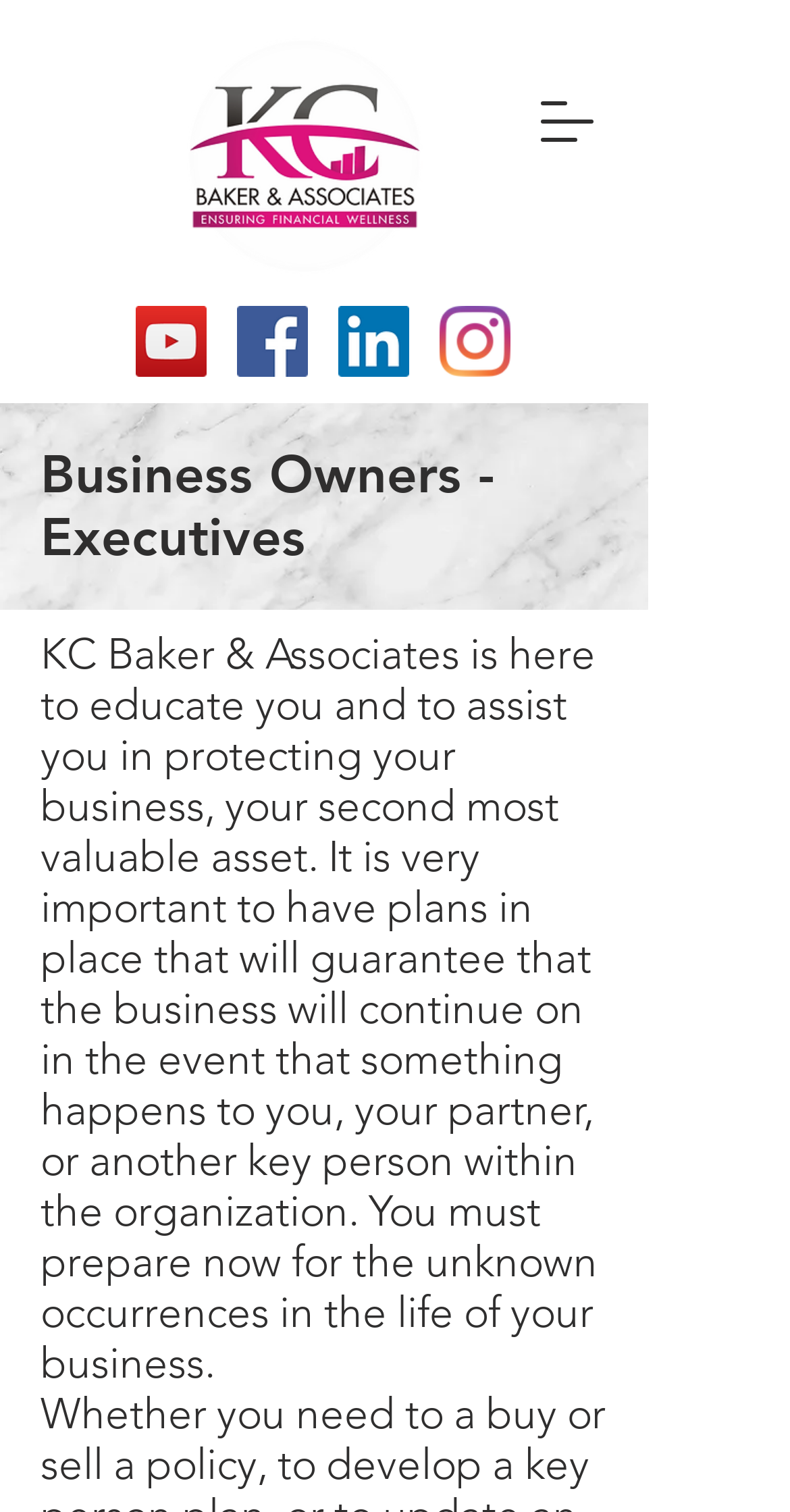Produce an extensive caption that describes everything on the webpage.

The webpage is about business owners and executives, specifically highlighting the services of KC Baker & Associates. At the top-right corner, there is a button to open a navigation menu. Below it, there is a large image taking up most of the top section of the page. 

On the left side, there is a social bar with four links to social media platforms: YouTube, Facebook, LinkedIn, and Instagram, each accompanied by its respective icon. 

Below the social bar, there is a background image of a marble surface that spans across the page. On top of this background image, there is a heading that reads "Business Owners - Executives" in a prominent position. 

Underneath the heading, there is a block of text that describes the services of KC Baker & Associates, emphasizing the importance of planning for the future of one's business in case of unexpected events.